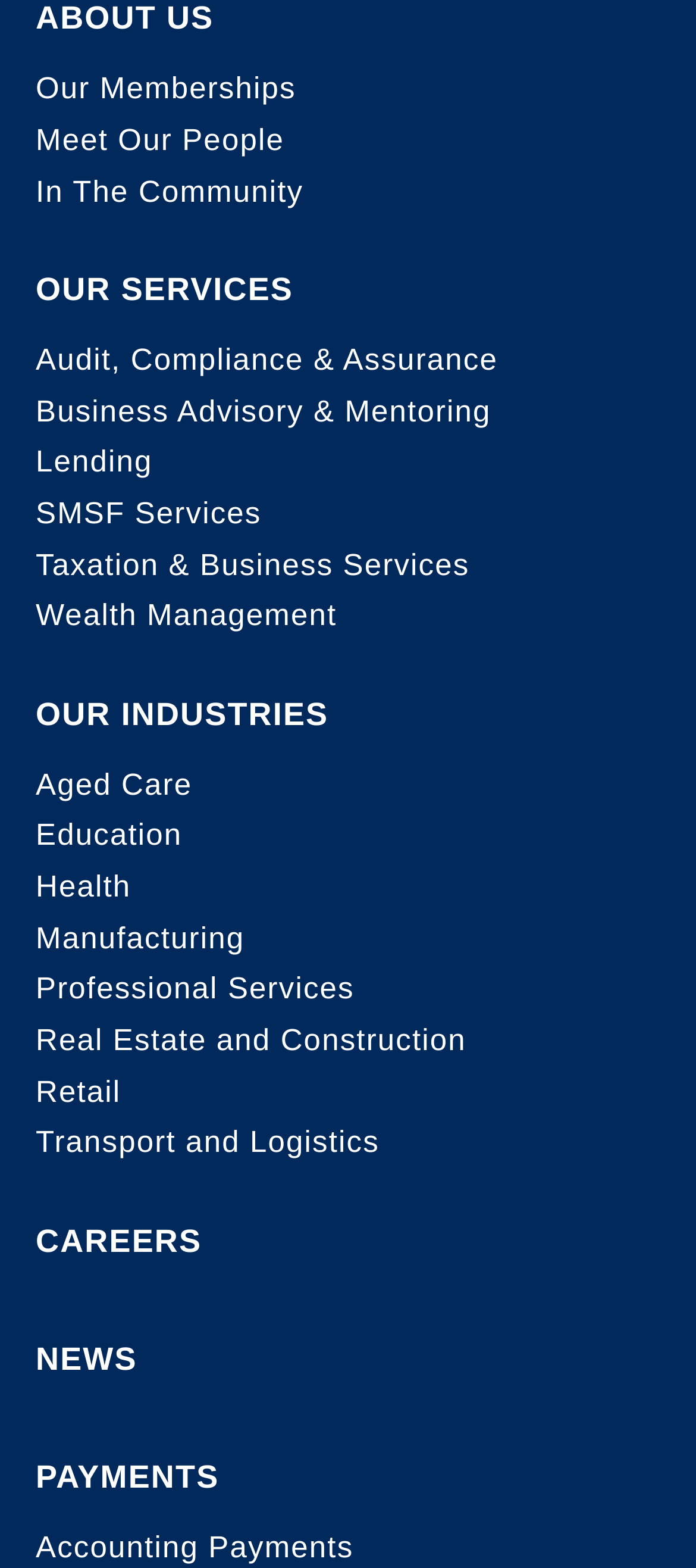Indicate the bounding box coordinates of the clickable region to achieve the following instruction: "View Our Memberships."

[0.051, 0.046, 0.425, 0.068]